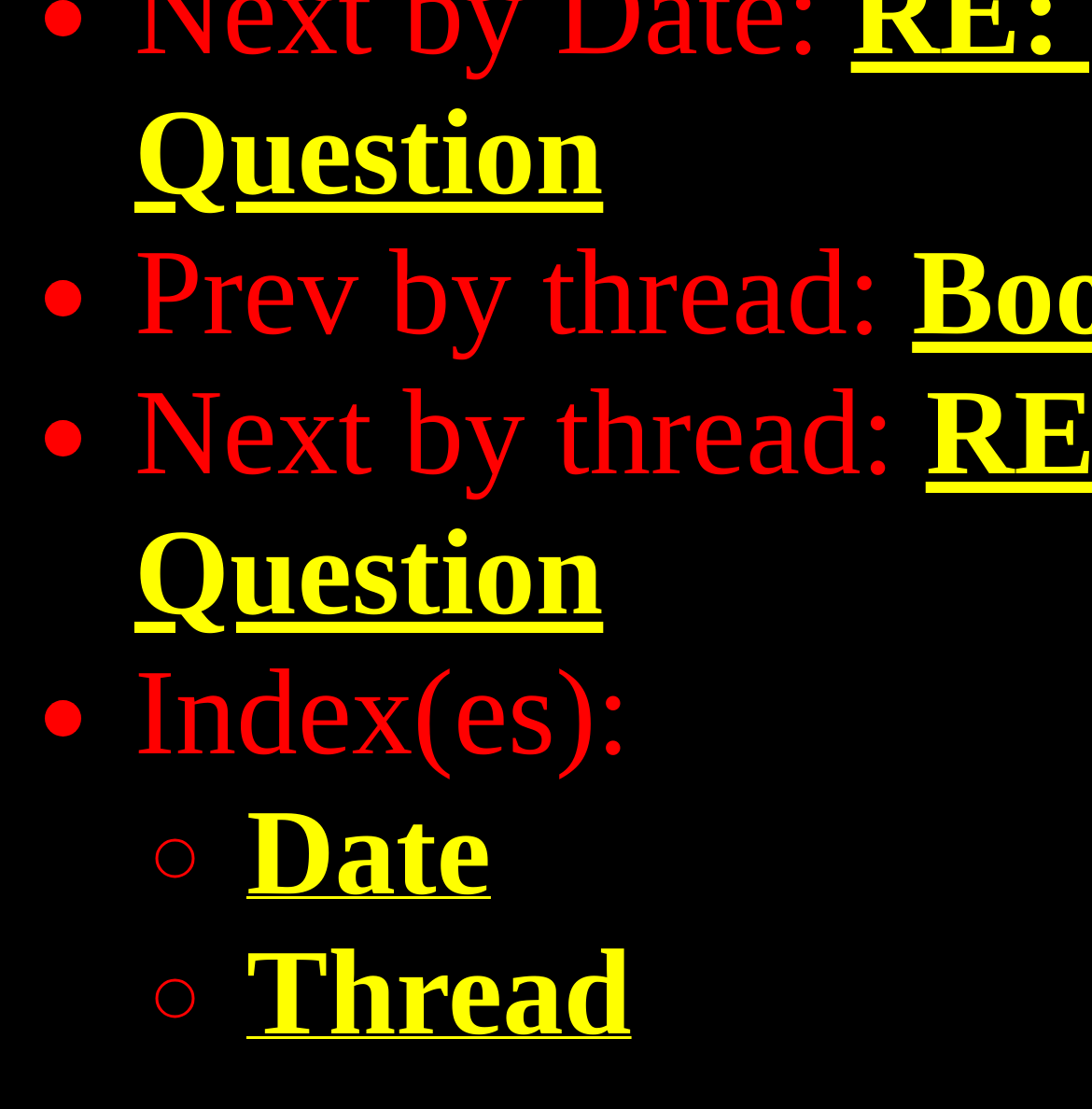Respond with a single word or short phrase to the following question: 
How many index options are there?

One